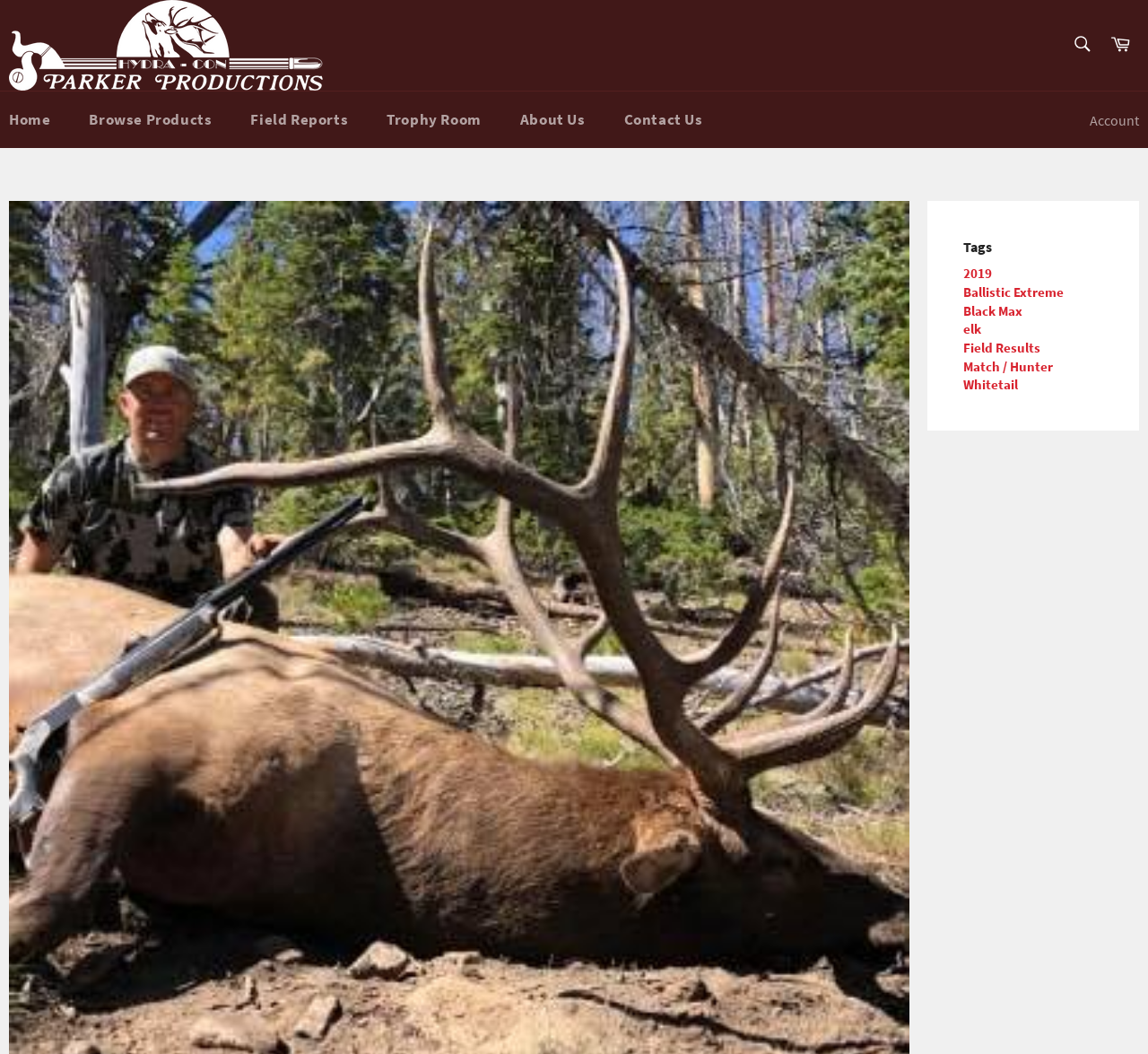Generate the text of the webpage's primary heading.

Success in Nevada